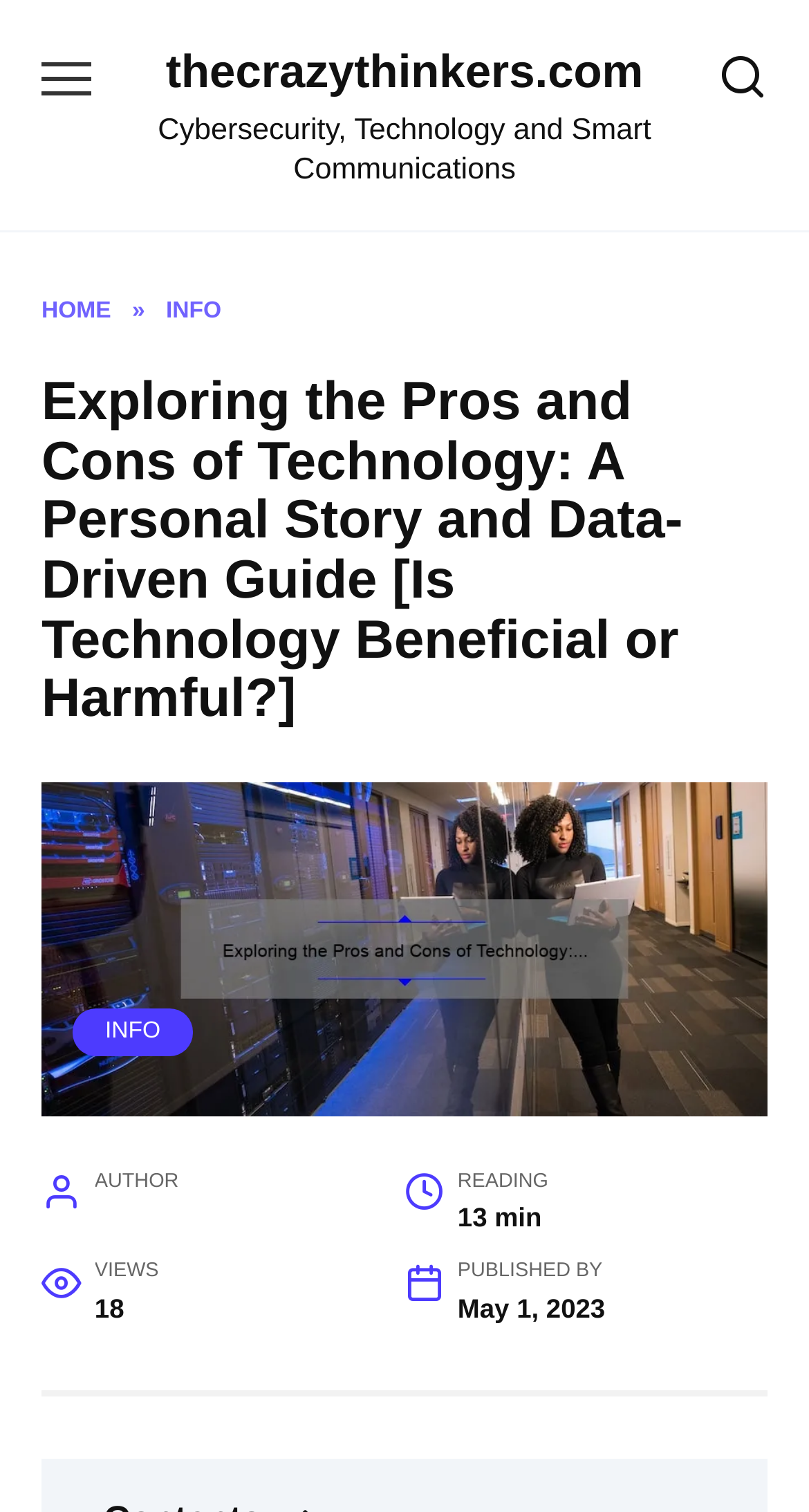How long does it take to read the article?
Please respond to the question with as much detail as possible.

I found the reading time of the article by looking at the static text '13 min' which is located below the article title, indicating the estimated time it takes to read the article.